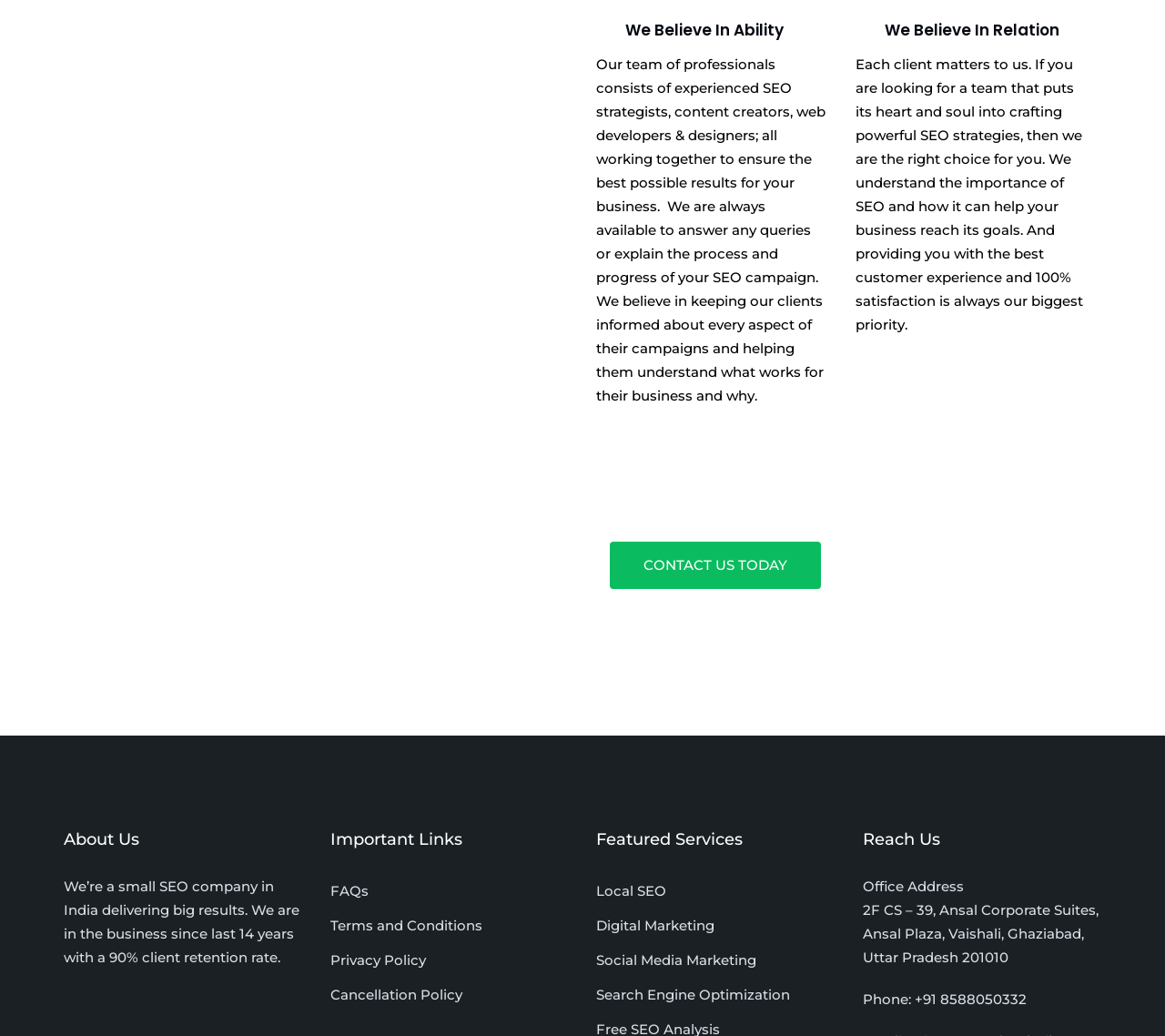What is the company's client retention rate?
Provide a fully detailed and comprehensive answer to the question.

The company's client retention rate is mentioned in the 'About Us' section, which states that they have a 90% client retention rate.